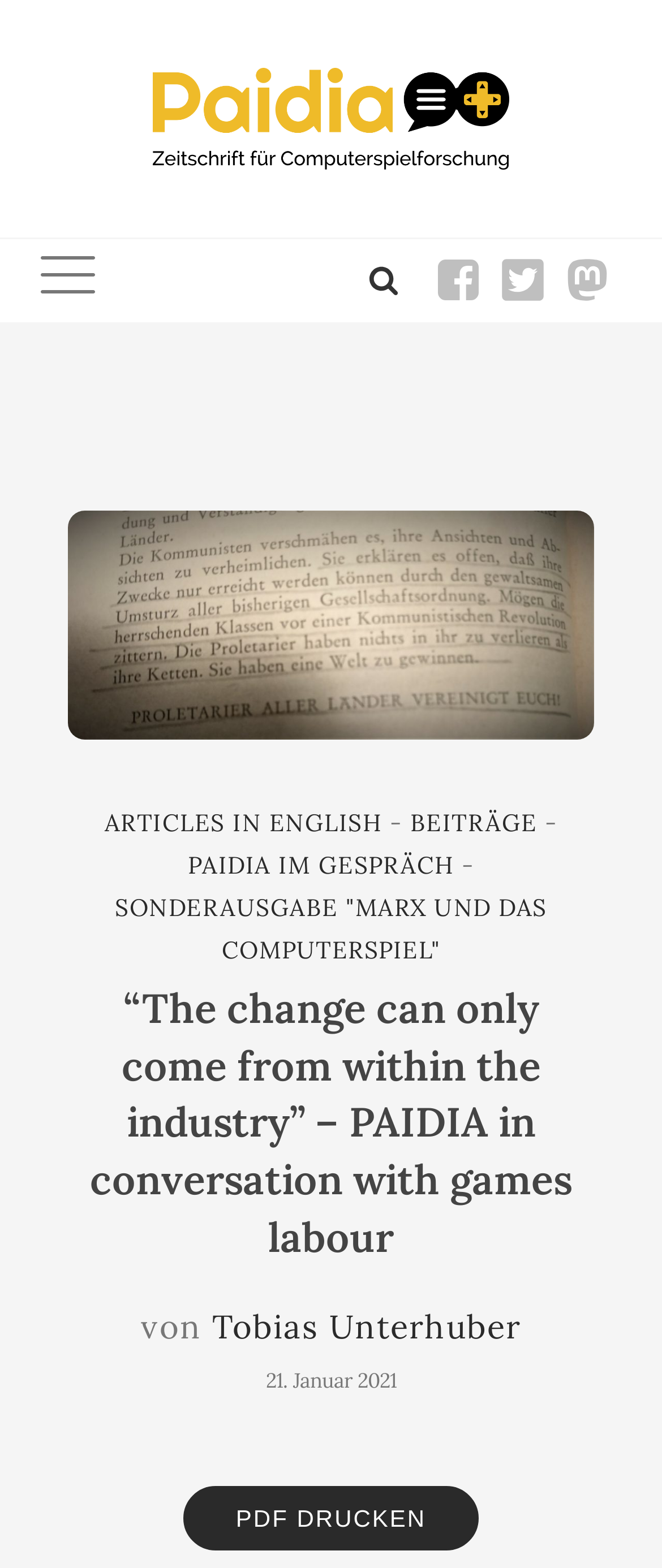Find and generate the main title of the webpage.

“The change can only come from within the industry” – PAIDIA in conversation with games labour